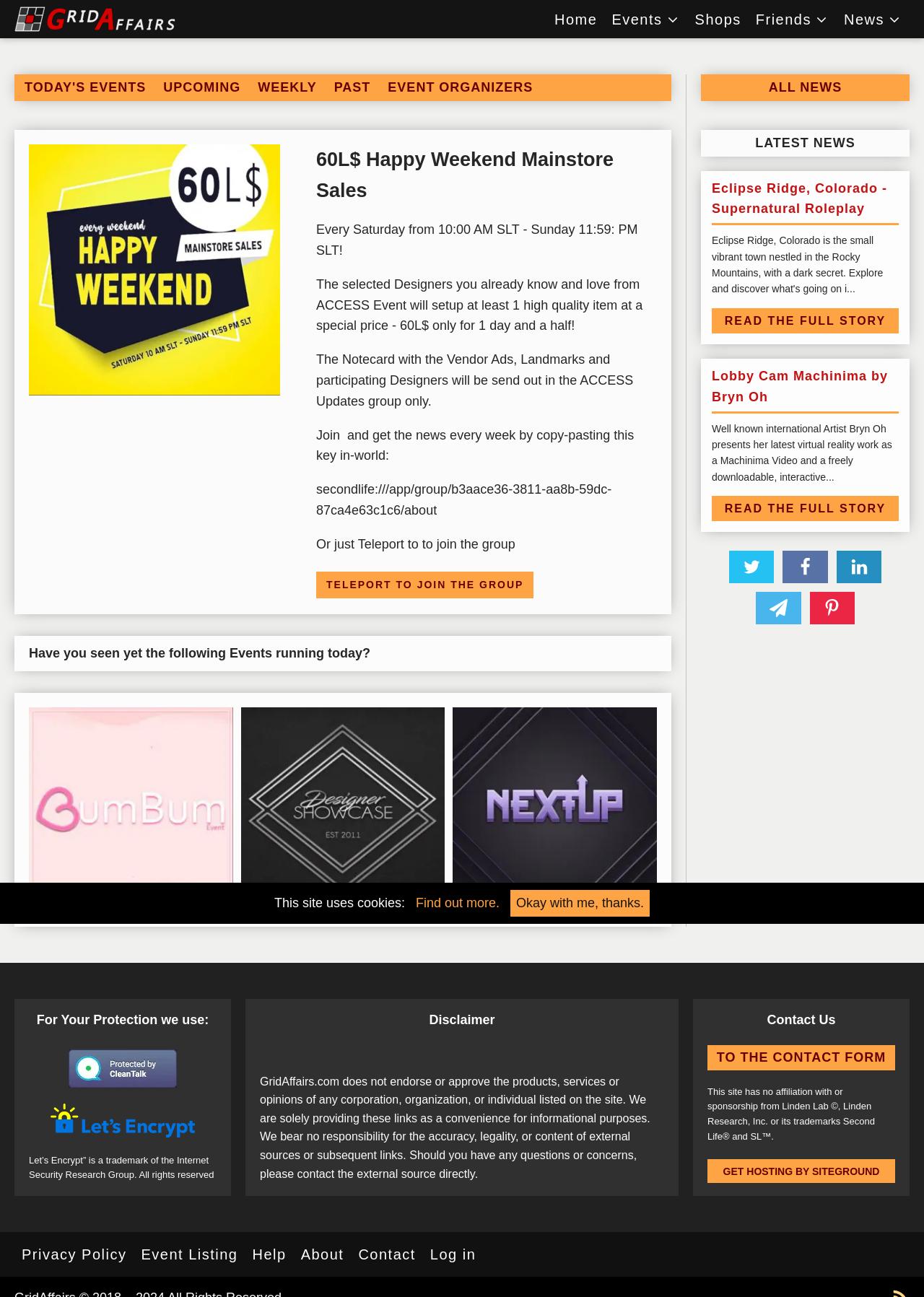What is the time period for the event?
Refer to the image and give a detailed answer to the question.

The time period for the event can be found in the static text element with the text 'Every Saturday from 10:00 AM SLT - Sunday 11:59: PM SLT!' which is located below the event name.